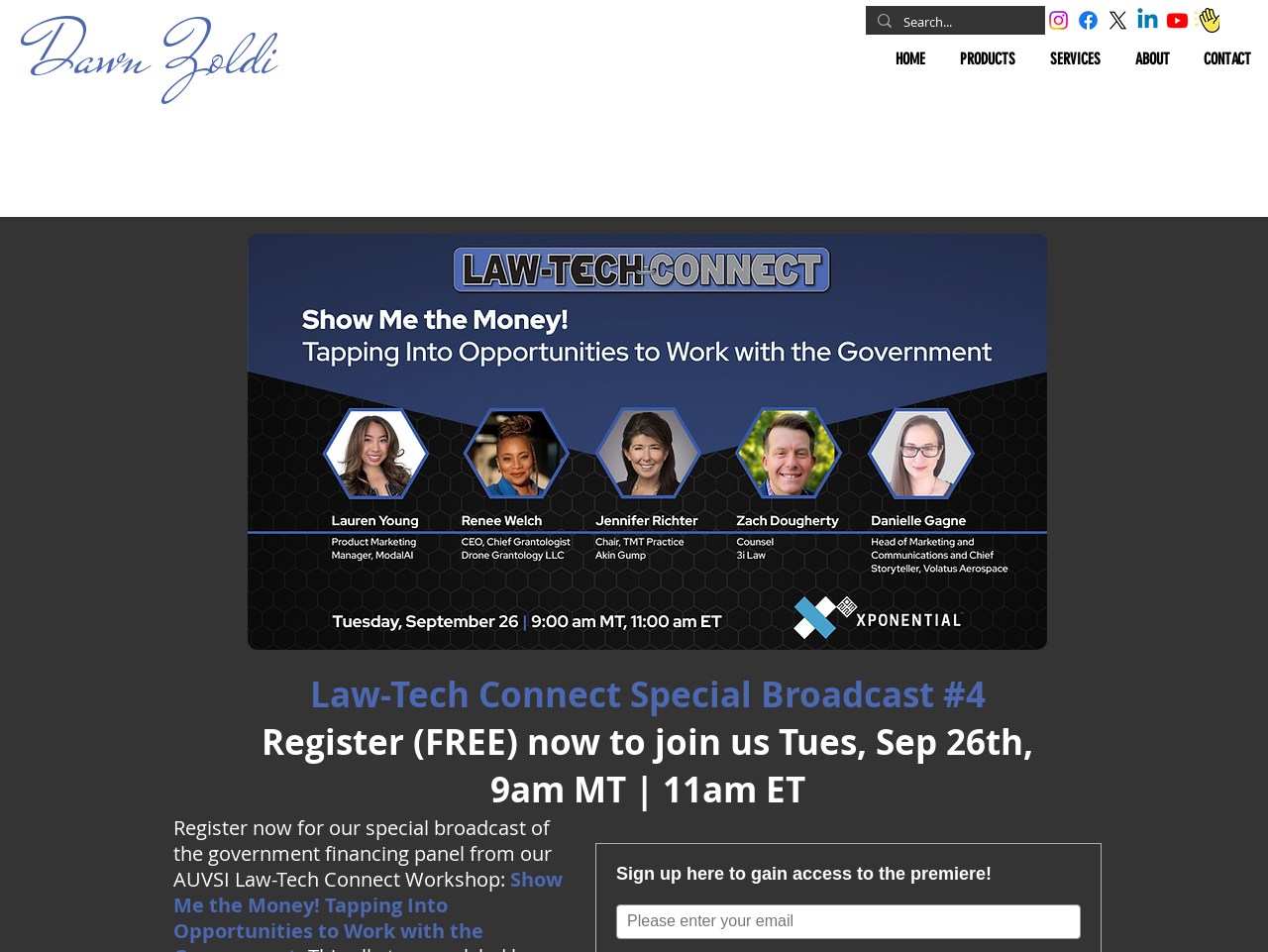What is the topic of the special broadcast event?
Relying on the image, give a concise answer in one word or a brief phrase.

Government financing